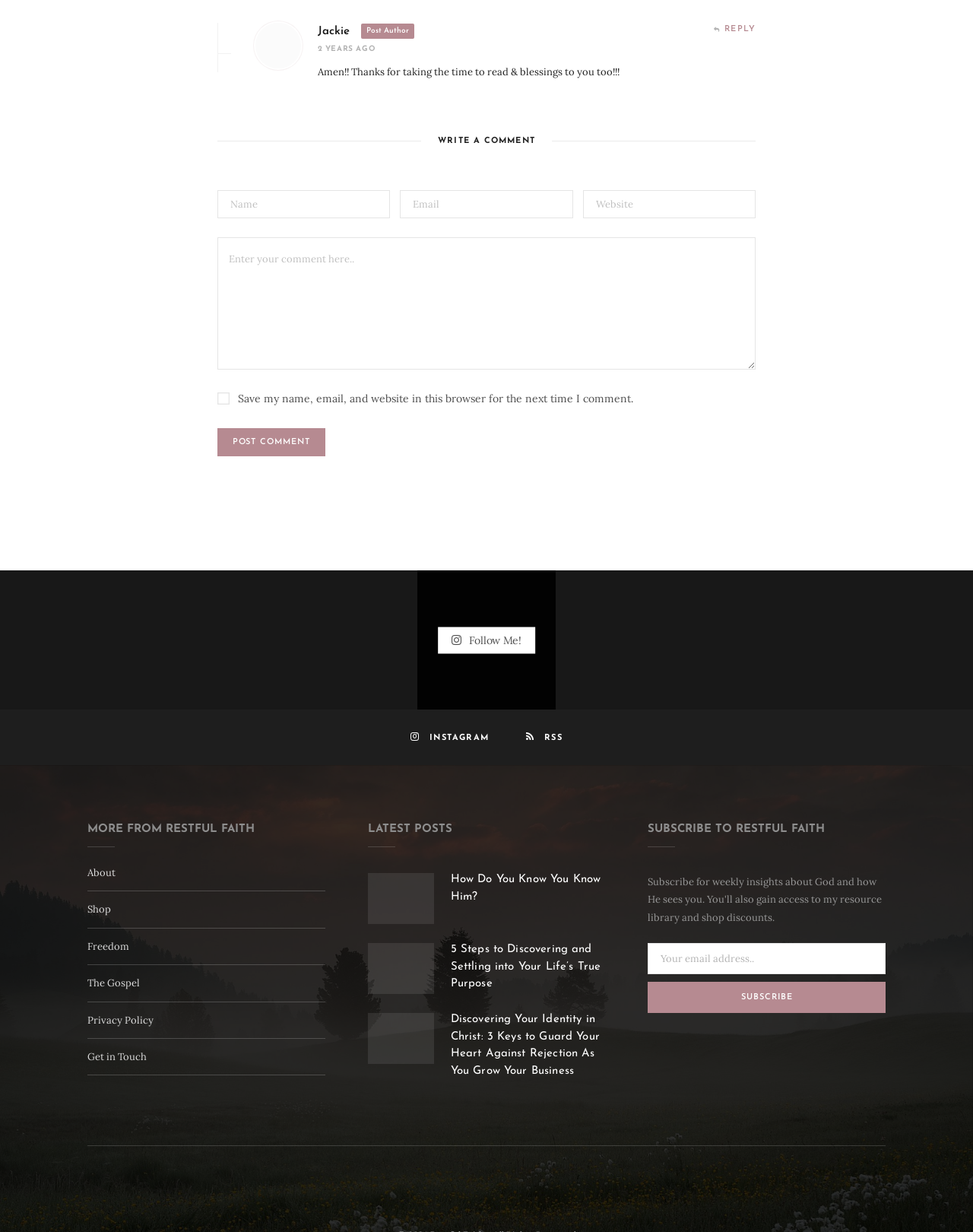Bounding box coordinates are specified in the format (top-left x, top-left y, bottom-right x, bottom-right y). All values are floating point numbers bounded between 0 and 1. Please provide the bounding box coordinate of the region this sentence describes: About

[0.09, 0.703, 0.119, 0.714]